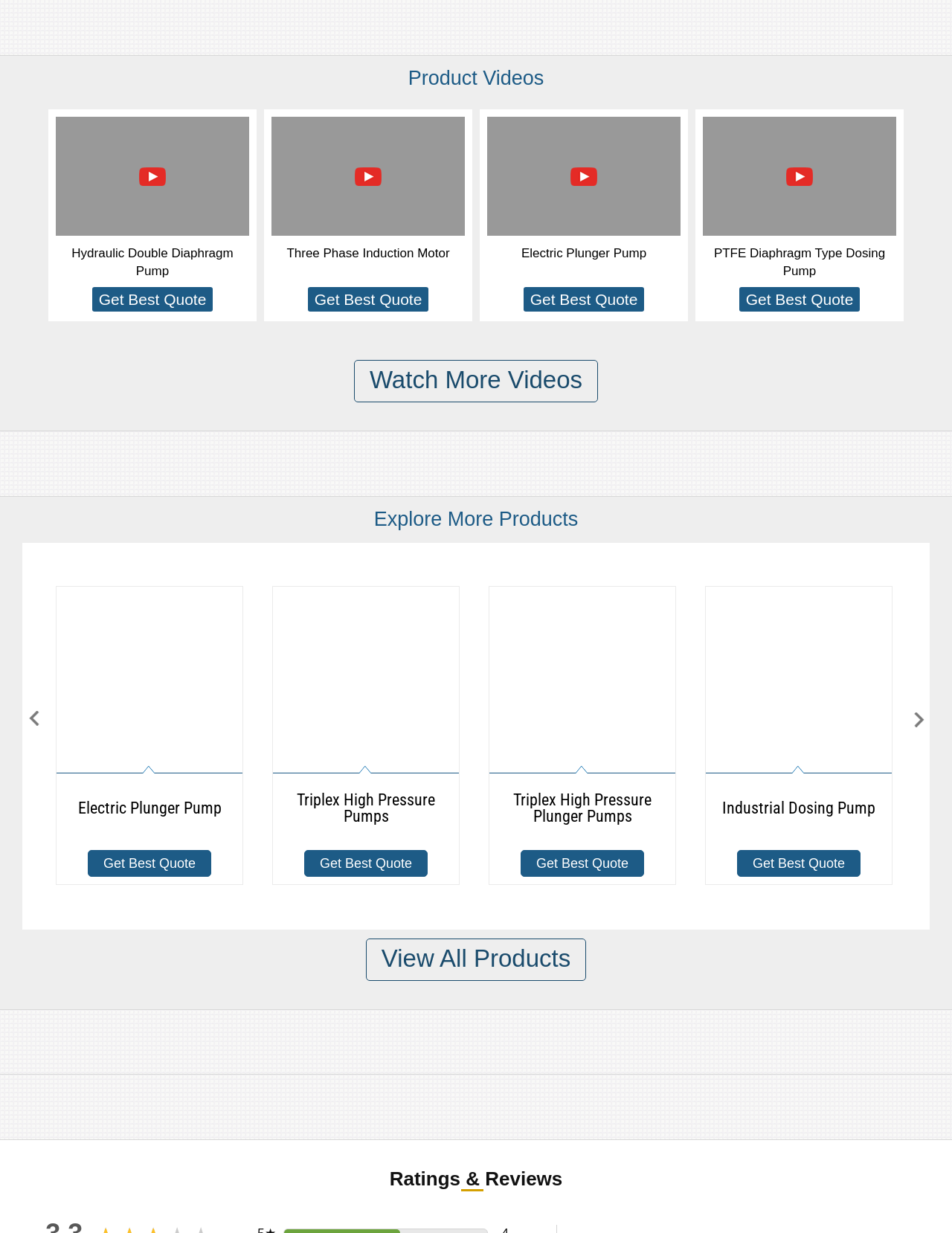How many products are listed under 'Explore More Products'?
Please provide a comprehensive answer based on the visual information in the image.

Under the 'Explore More Products' section, there are four links with images, each corresponding to a different product. These products are Electric Plunger Pump, Triplex High Pressure Pumps, Triplex High Pressure Plunger Pumps, and Industrial Dosing Pump.